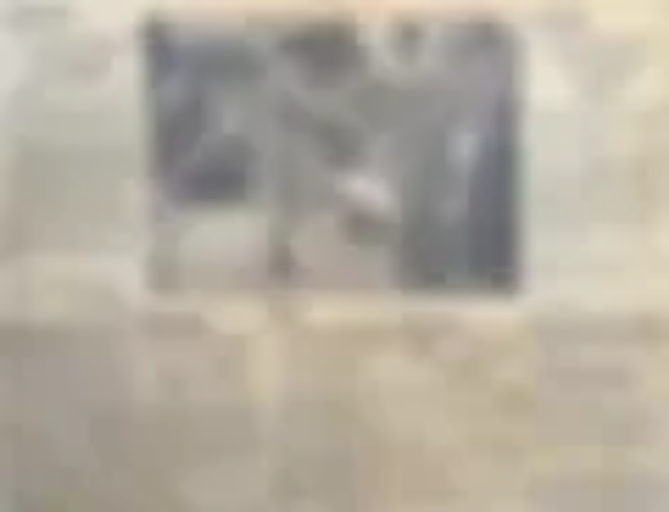Elaborate on the various elements present in the image.

The image captures a moment from a fancy dress competition, likely held in the late 1960s, specifically around 1967 or 1968. Although the photographer remains unknown, the setting suggests a festive atmosphere associated with a community event. Participants are dressed in elaborate costumes, showcasing creativity and excitement typical of such occasions. The background hints at a gathering, with viewers likely enjoying the colorful display of fancy dress. This particular competition is fondly remembered and reflects the spirited participation of the local community in historical celebrations.